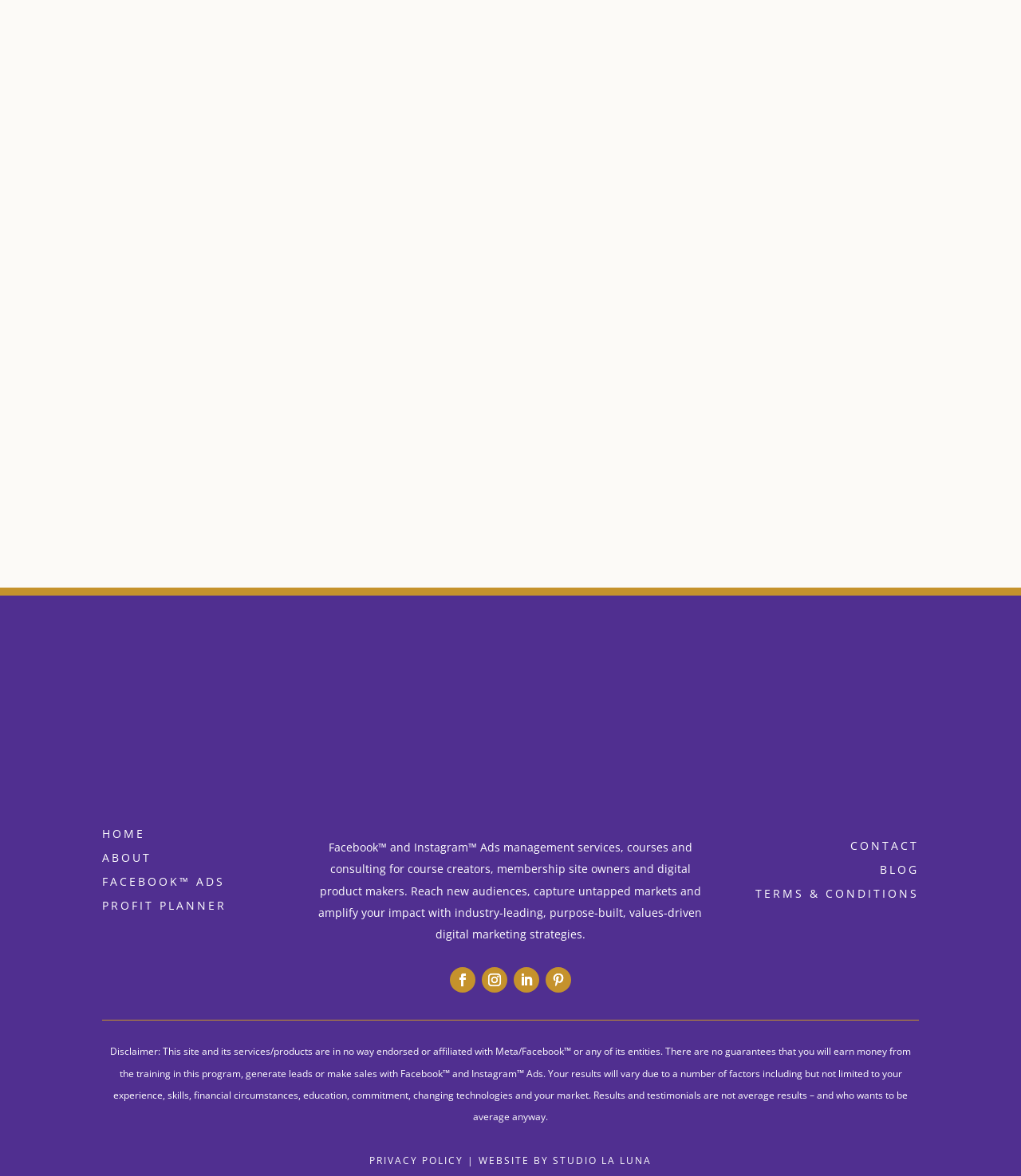Find the bounding box coordinates for the UI element that matches this description: "Follow".

[0.472, 0.823, 0.497, 0.844]